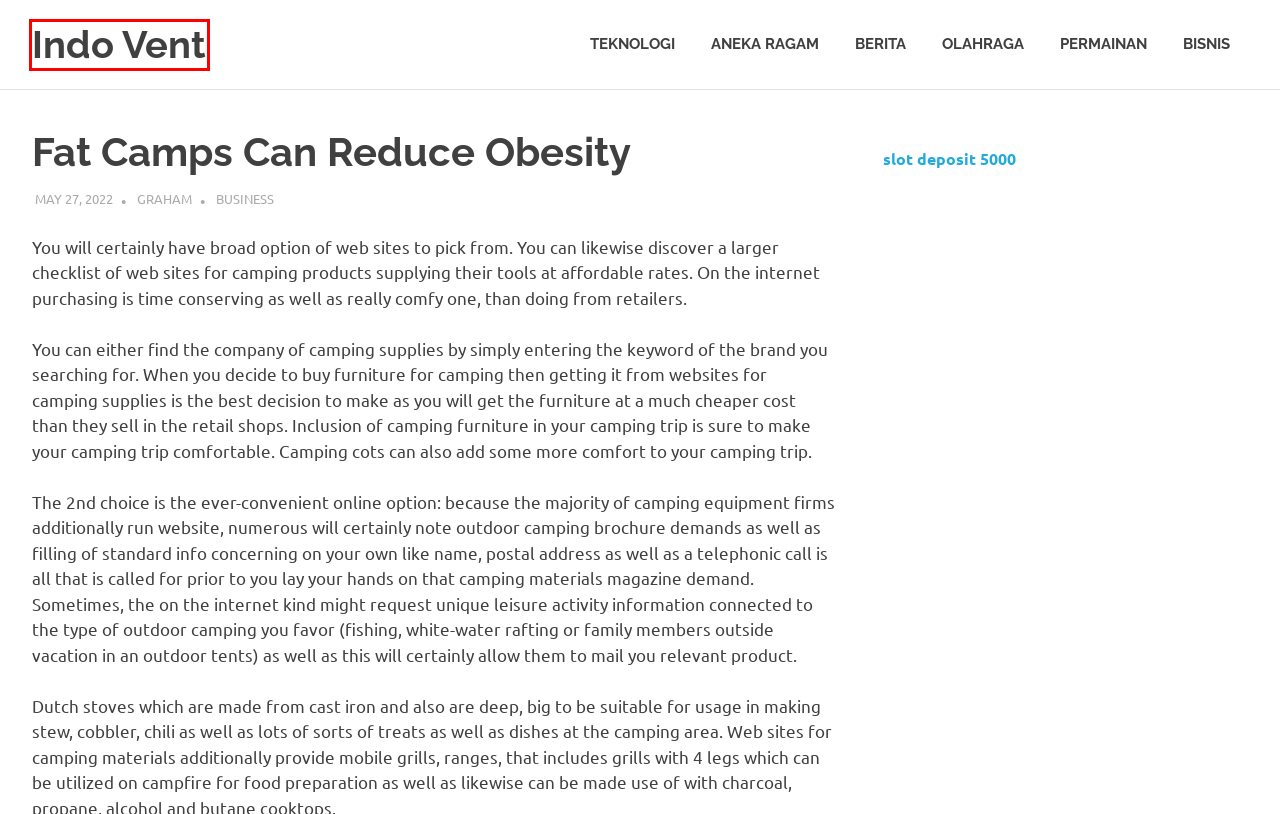Analyze the screenshot of a webpage that features a red rectangle bounding box. Pick the webpage description that best matches the new webpage you would see after clicking on the element within the red bounding box. Here are the candidates:
A. Graham – Indo Vent
B. Teknologi – Indo Vent
C. Aneka ragam – Indo Vent
D. Indo Vent
E. berita – Indo Vent
F. Business – Indo Vent
G. Slot QRIS 5k: Situs Slot Deposit Qris 5000 Gacor Tanpa Potongan Terbaru
H. Bisnis – Indo Vent

D